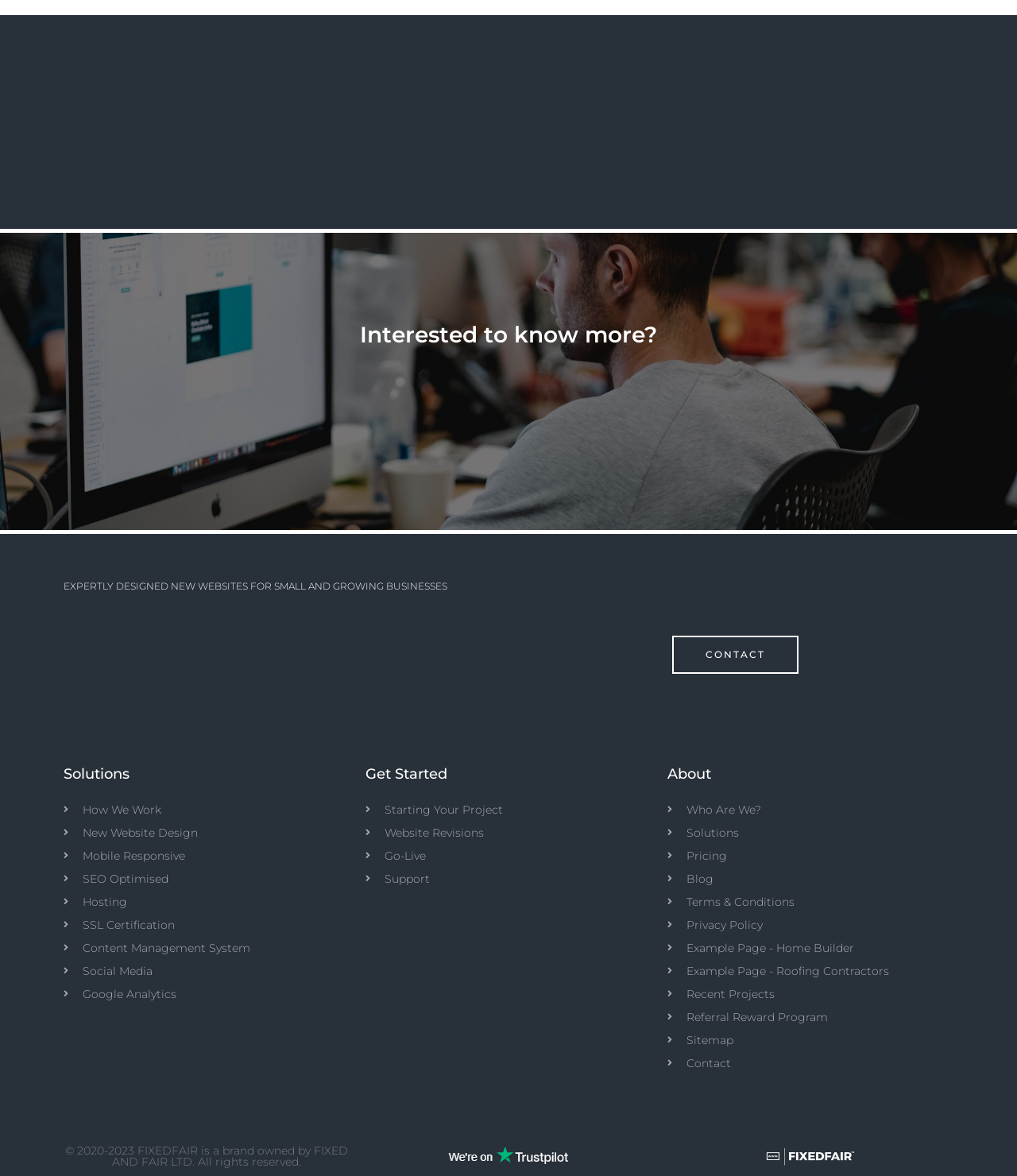Reply to the question below using a single word or brief phrase:
What is the company's copyright year?

2020-2023